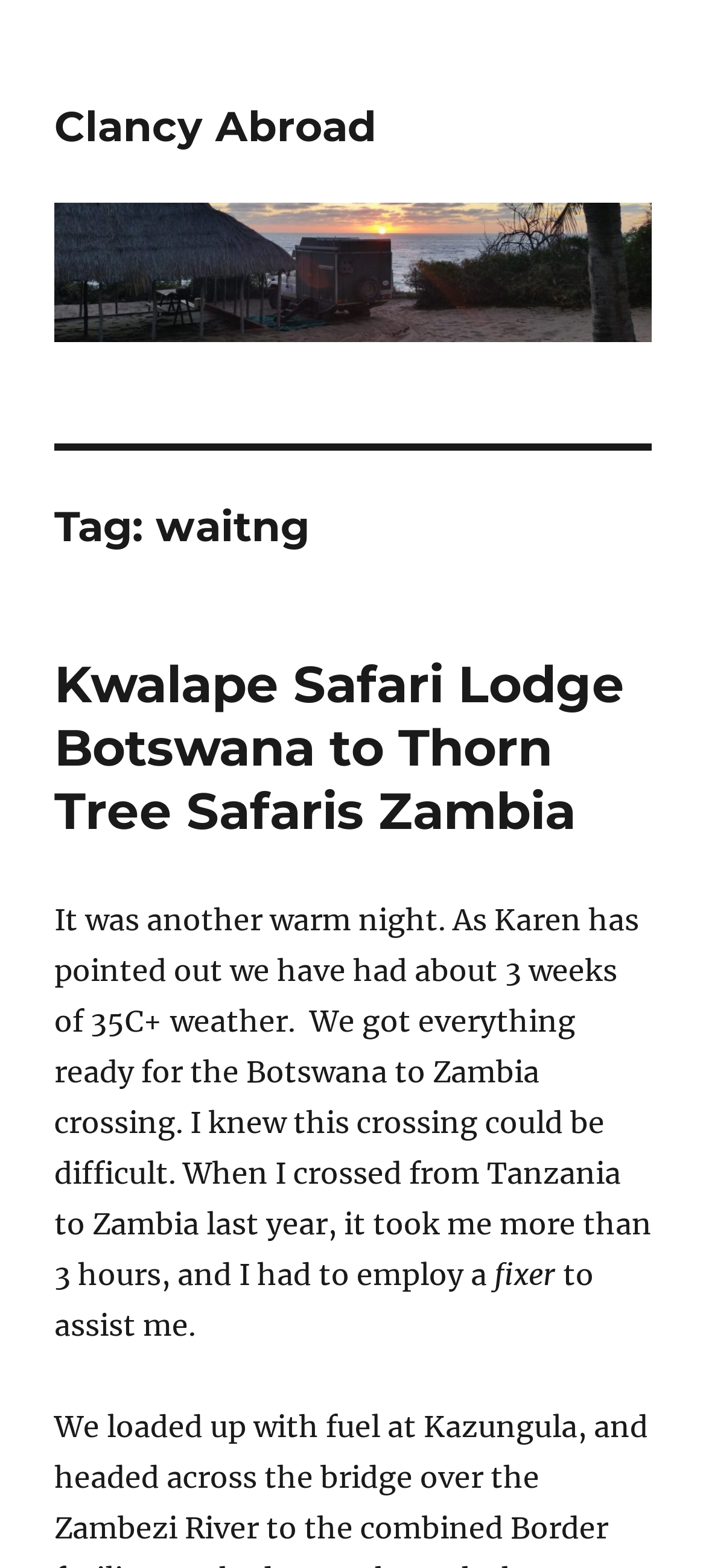What is the title of the first link?
Carefully analyze the image and provide a detailed answer to the question.

The first link on the webpage has the text 'Clancy Abroad' which is also the title of the link.